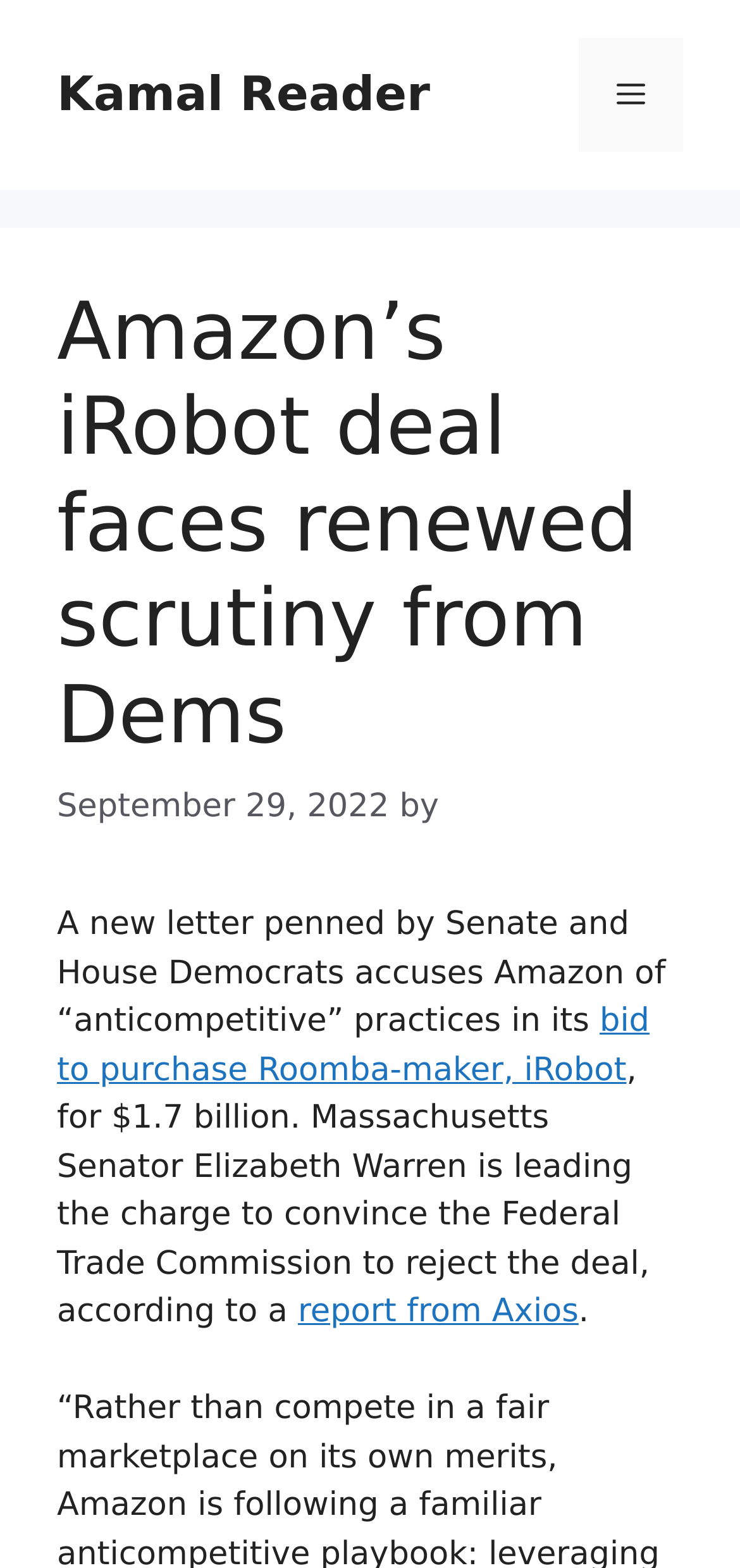Please predict the bounding box coordinates (top-left x, top-left y, bottom-right x, bottom-right y) for the UI element in the screenshot that fits the description: bid to purchase Roomba-maker, iRobot

[0.077, 0.639, 0.878, 0.694]